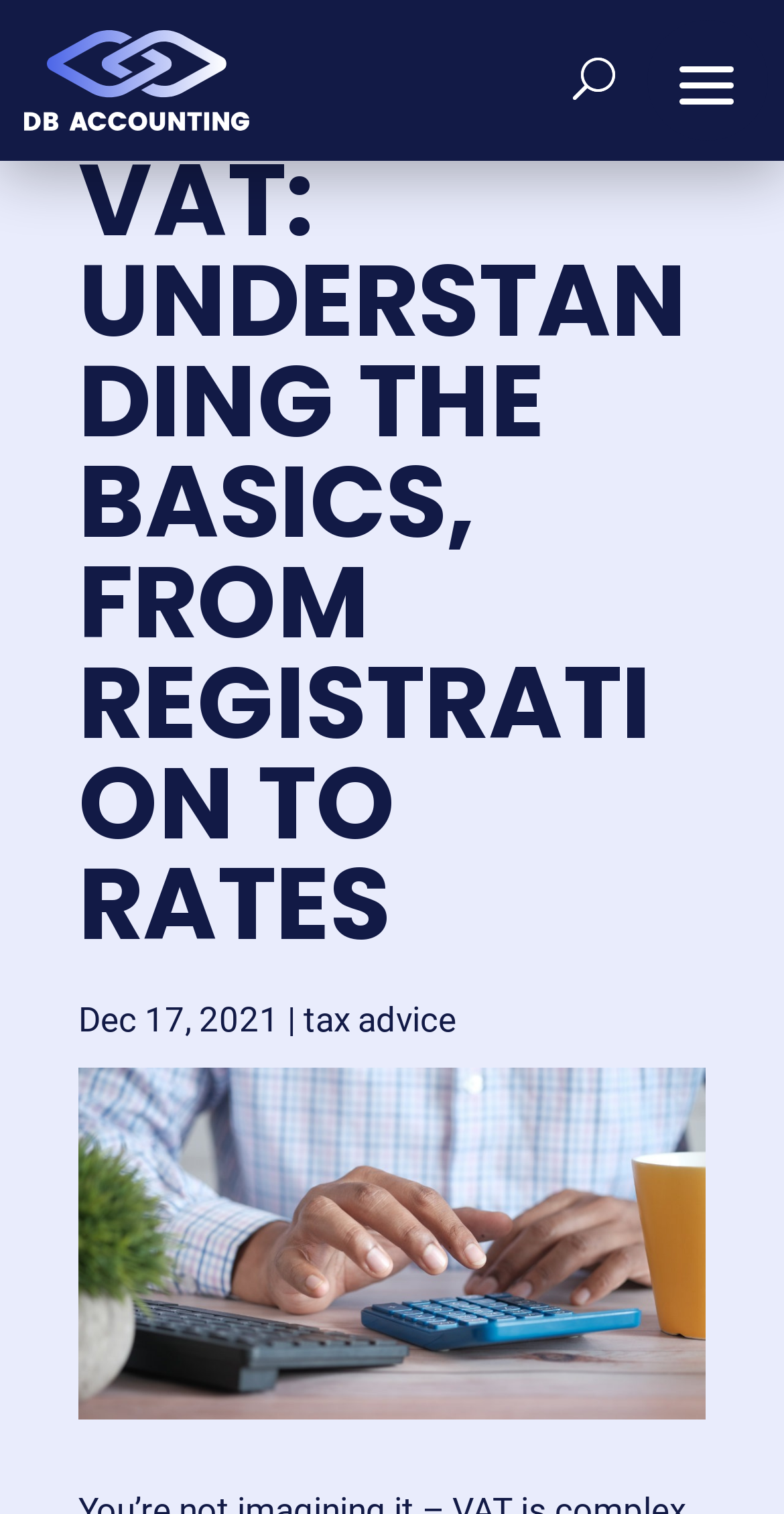Specify the bounding box coordinates (top-left x, top-left y, bottom-right x, bottom-right y) of the UI element in the screenshot that matches this description: alt="Menu" aria-label="Menu Button" title="Menu Button"

[0.826, 0.013, 0.979, 0.093]